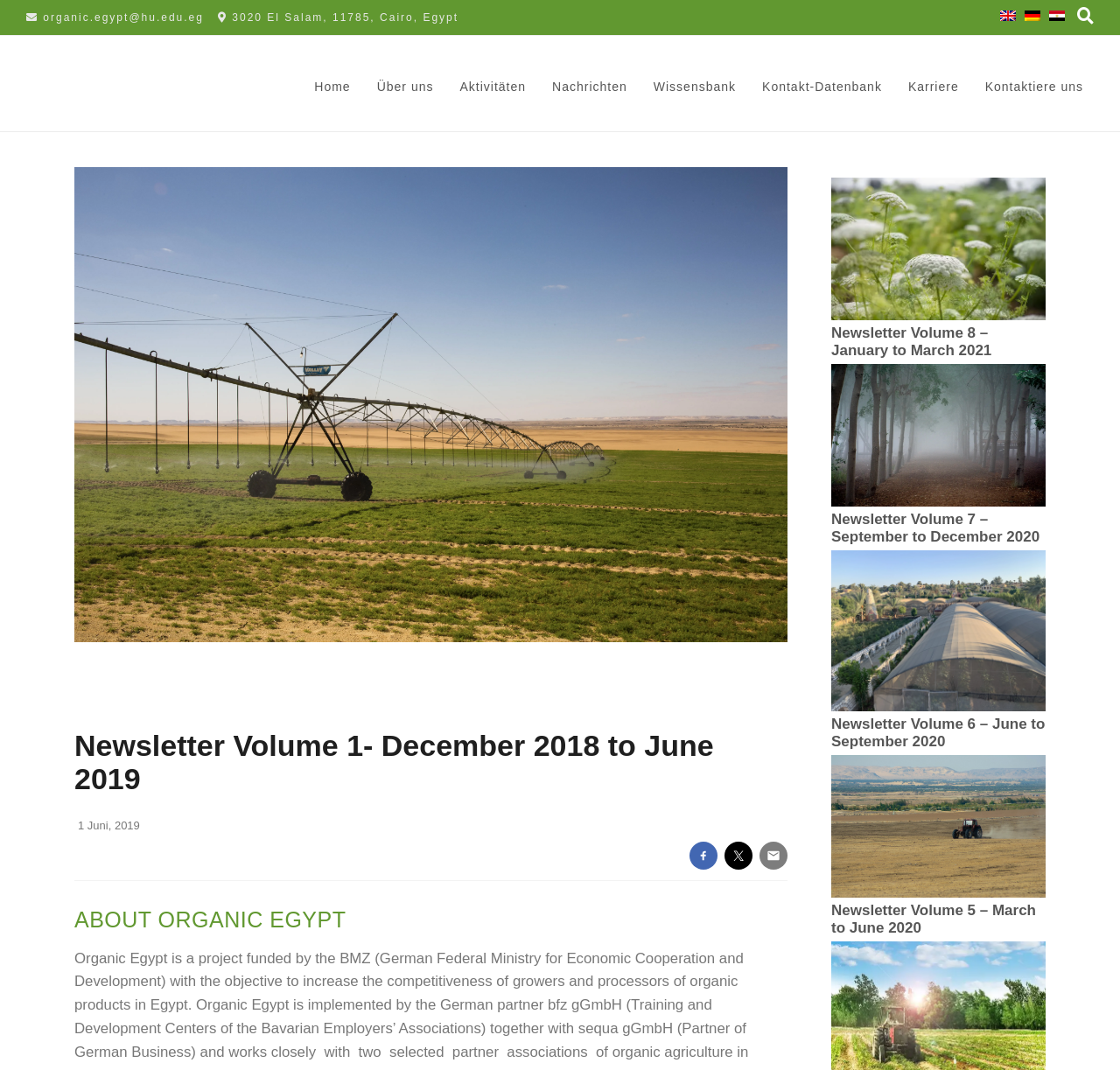Given the element description "Kontaktiere uns" in the screenshot, predict the bounding box coordinates of that UI element.

[0.87, 0.066, 0.977, 0.096]